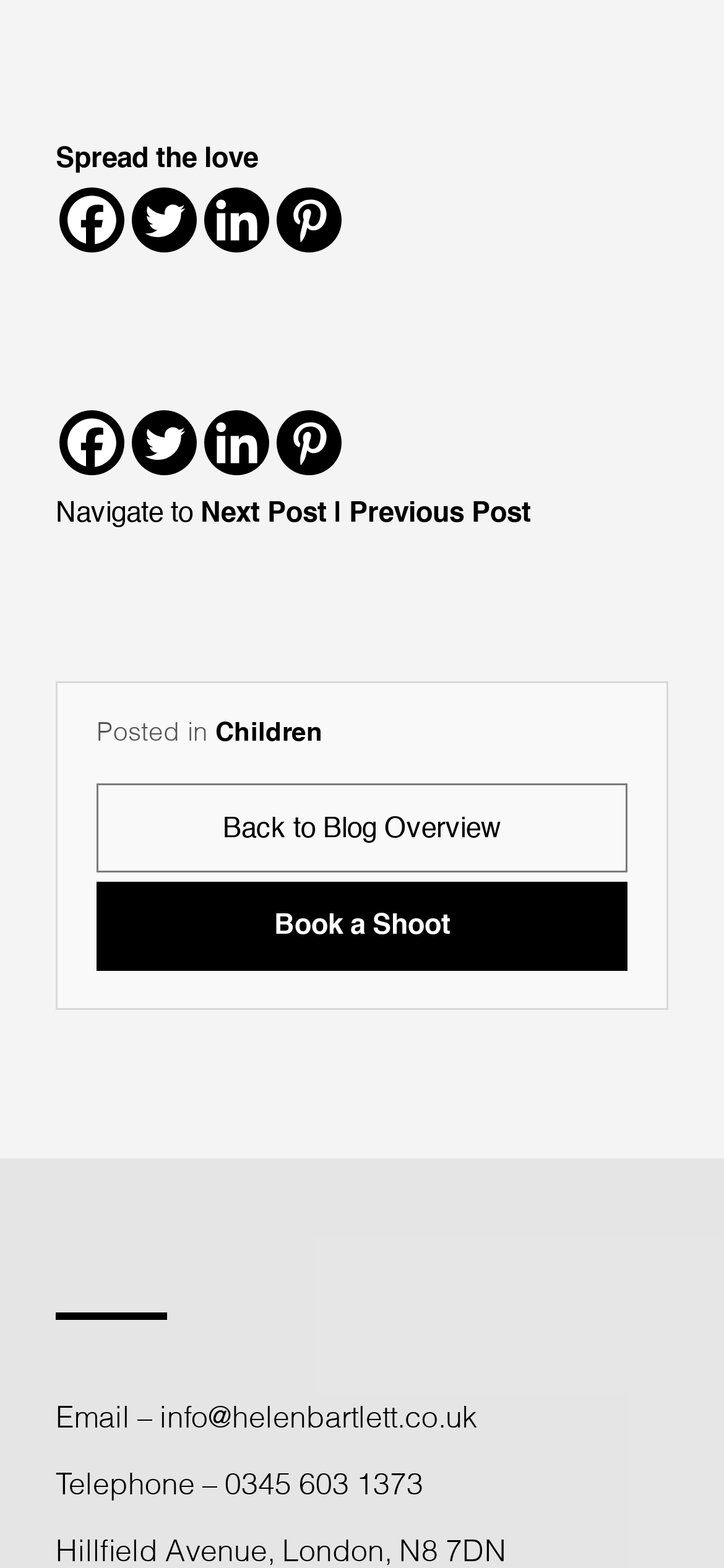Show the bounding box coordinates of the region that should be clicked to follow the instruction: "Contact via email."

[0.221, 0.896, 0.659, 0.915]